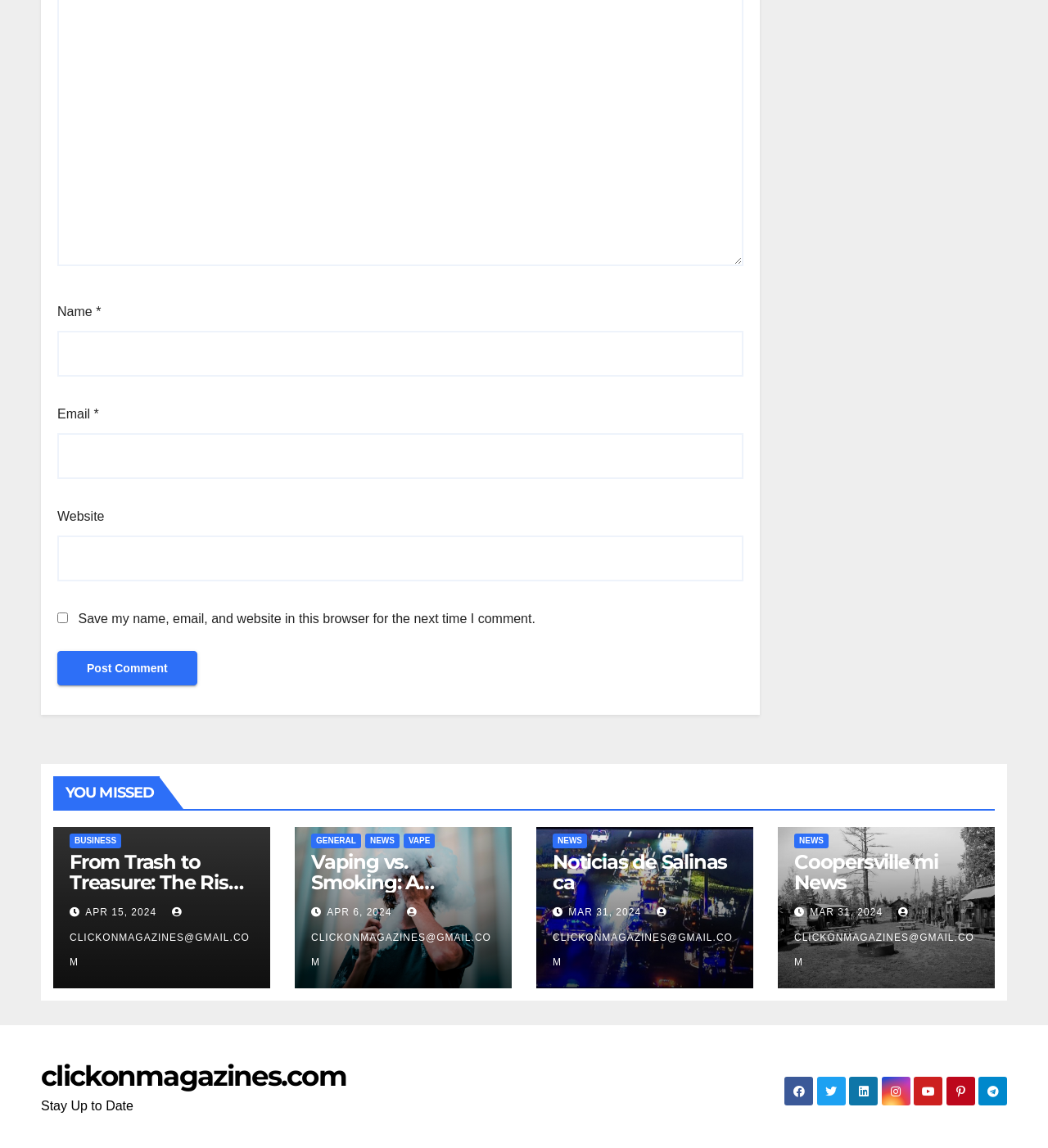Review the image closely and give a comprehensive answer to the question: What type of content is featured on this webpage?

The webpage contains multiple headings and links with titles such as 'From Trash to Treasure: The Rise of Upcycled Bottle Bags', 'Vaping vs. Smoking: A Comparative Analysis', and 'Noticias de Salinas ca', which suggest that the webpage features news articles or blog posts.